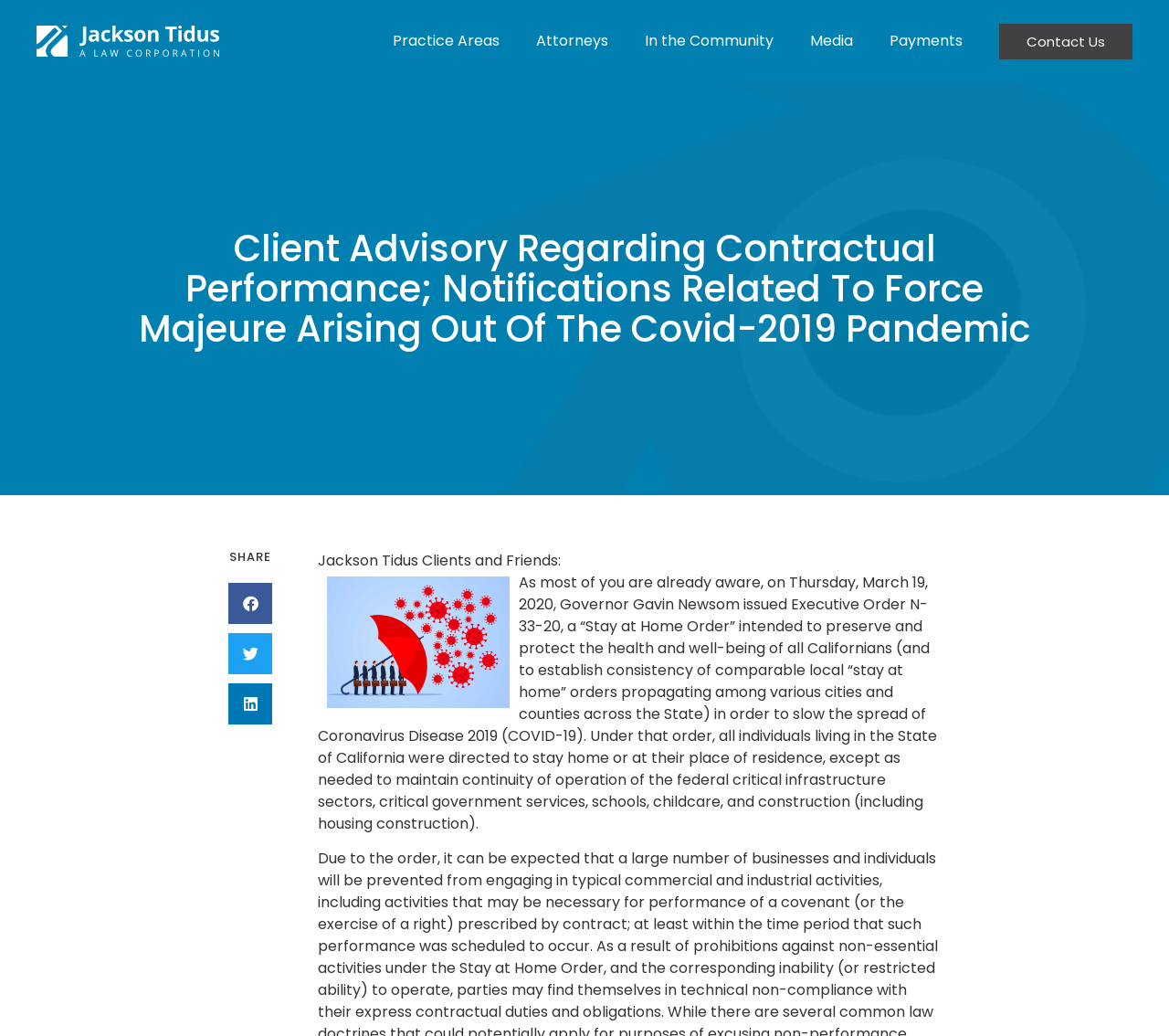Identify the bounding box coordinates for the region of the element that should be clicked to carry out the instruction: "Go to Practice Areas". The bounding box coordinates should be four float numbers between 0 and 1, i.e., [left, top, right, bottom].

[0.32, 0.018, 0.443, 0.062]